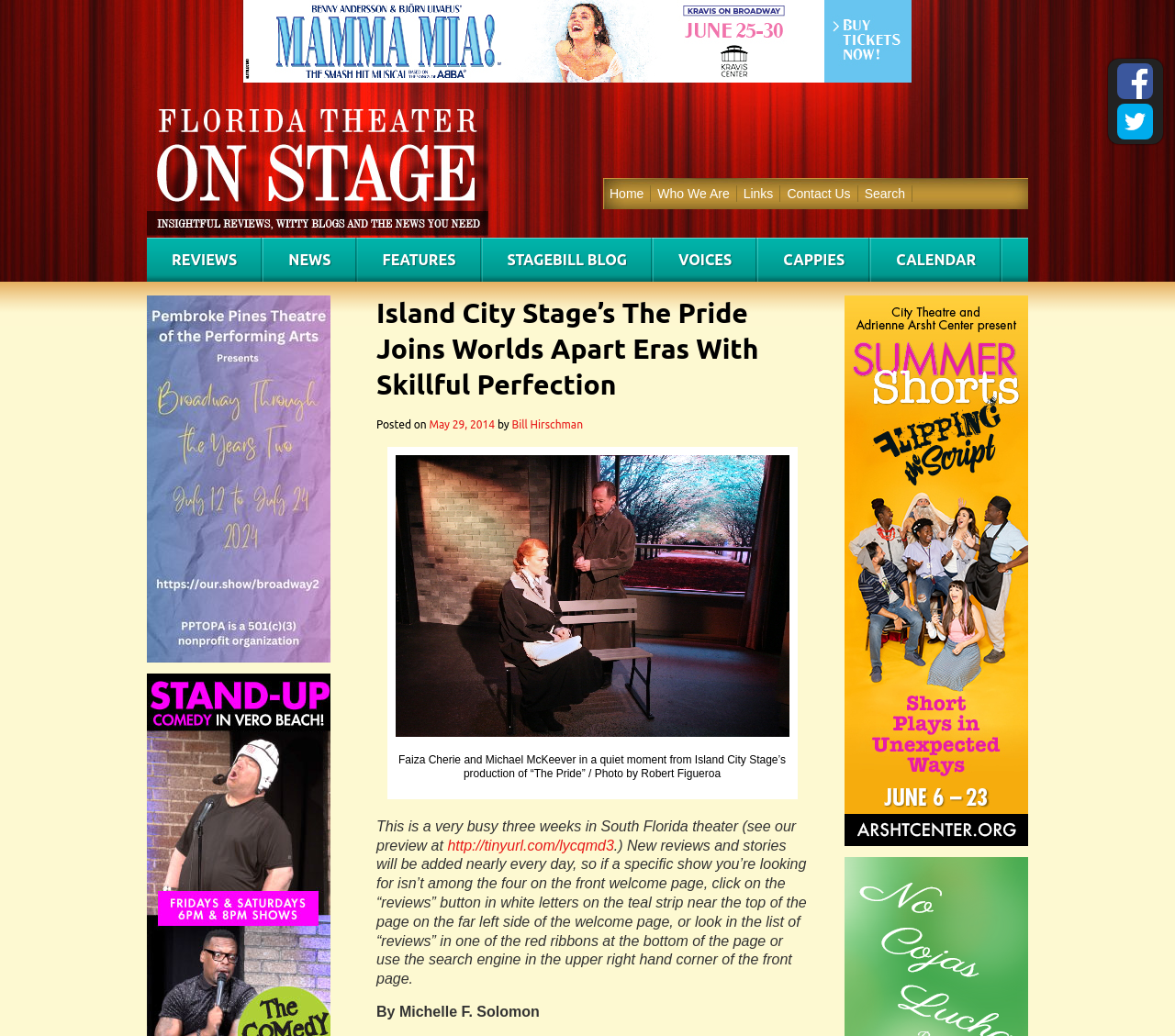What is the author of the post?
Respond with a short answer, either a single word or a phrase, based on the image.

Bill Hirschman